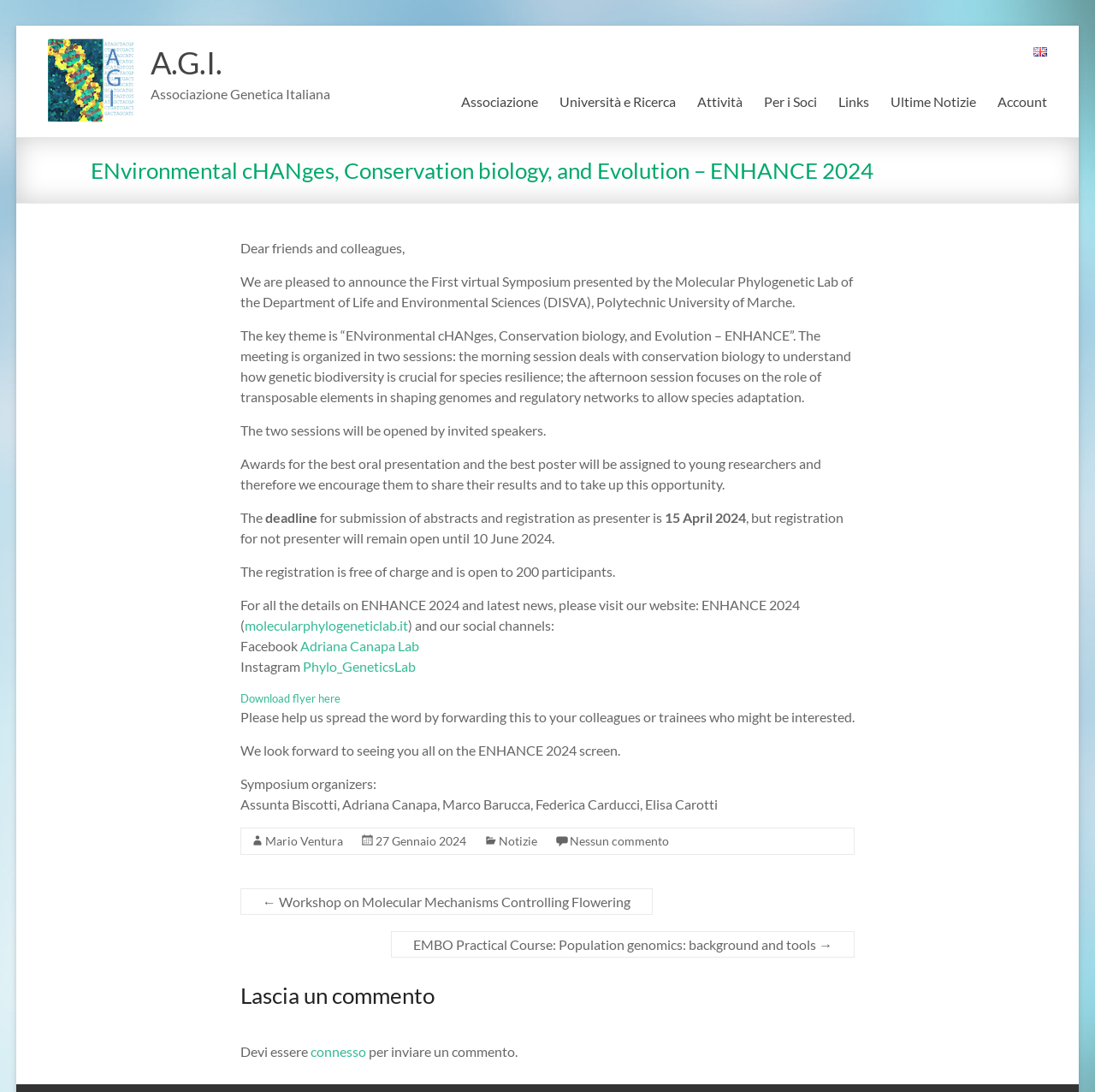Extract the top-level heading from the webpage and provide its text.

ENvironmental cHANges, Conservation biology, and Evolution – ENHANCE 2024